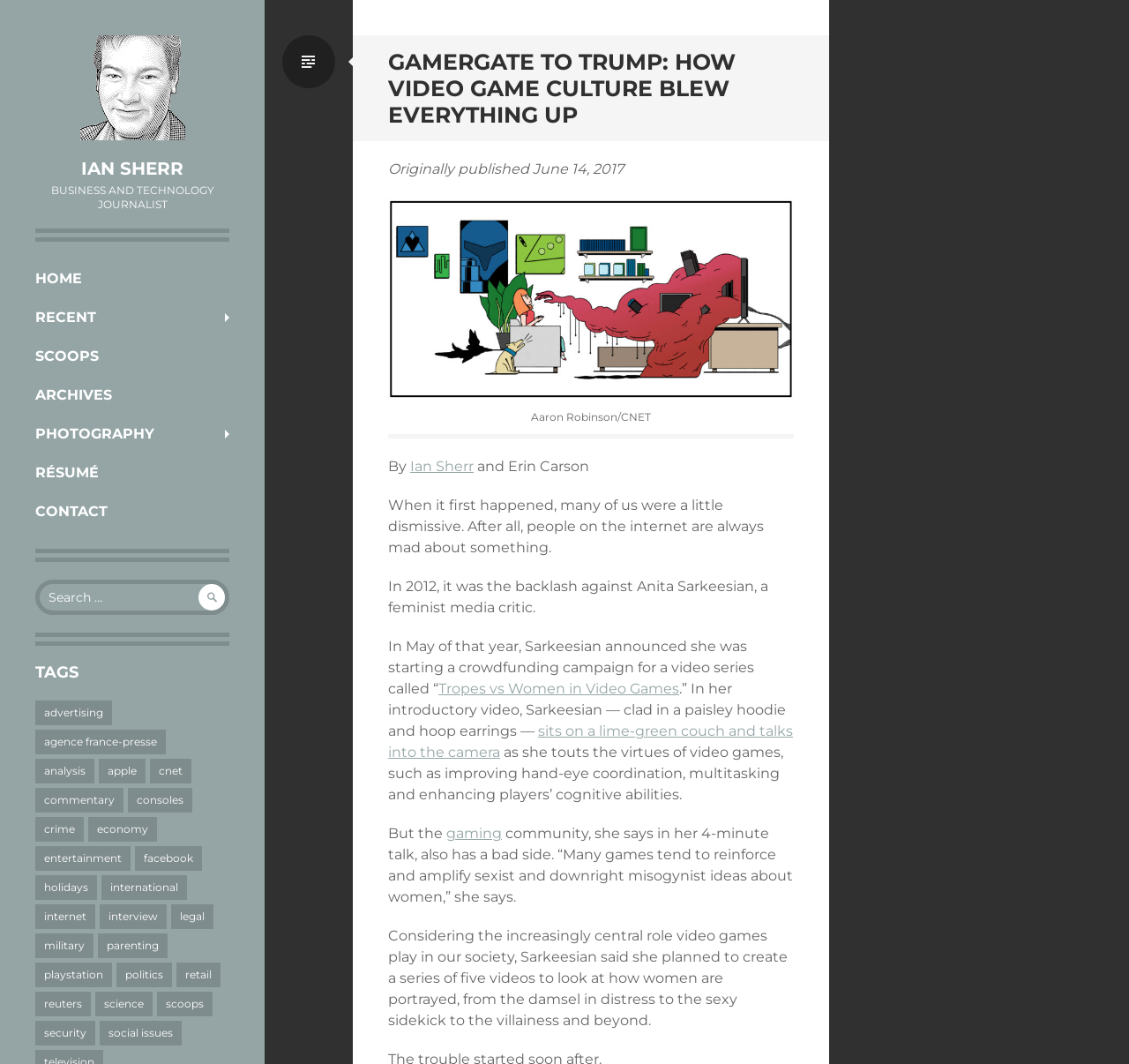Answer the question briefly using a single word or phrase: 
What is the name of the video series mentioned in the article?

Tropes vs Women in Video Games